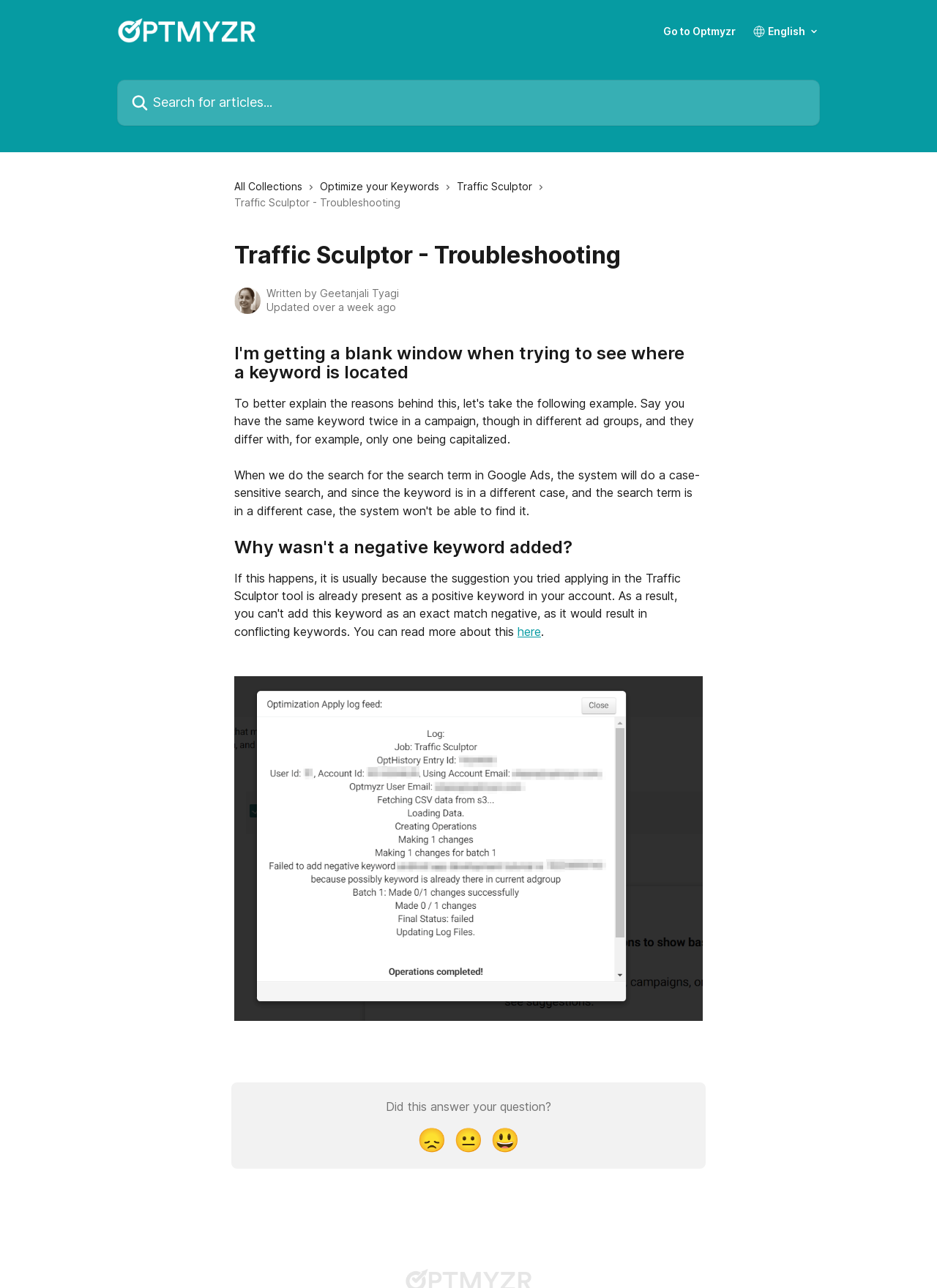Can you identify and provide the main heading of the webpage?

I'm getting a blank window when trying to see where a keyword is located